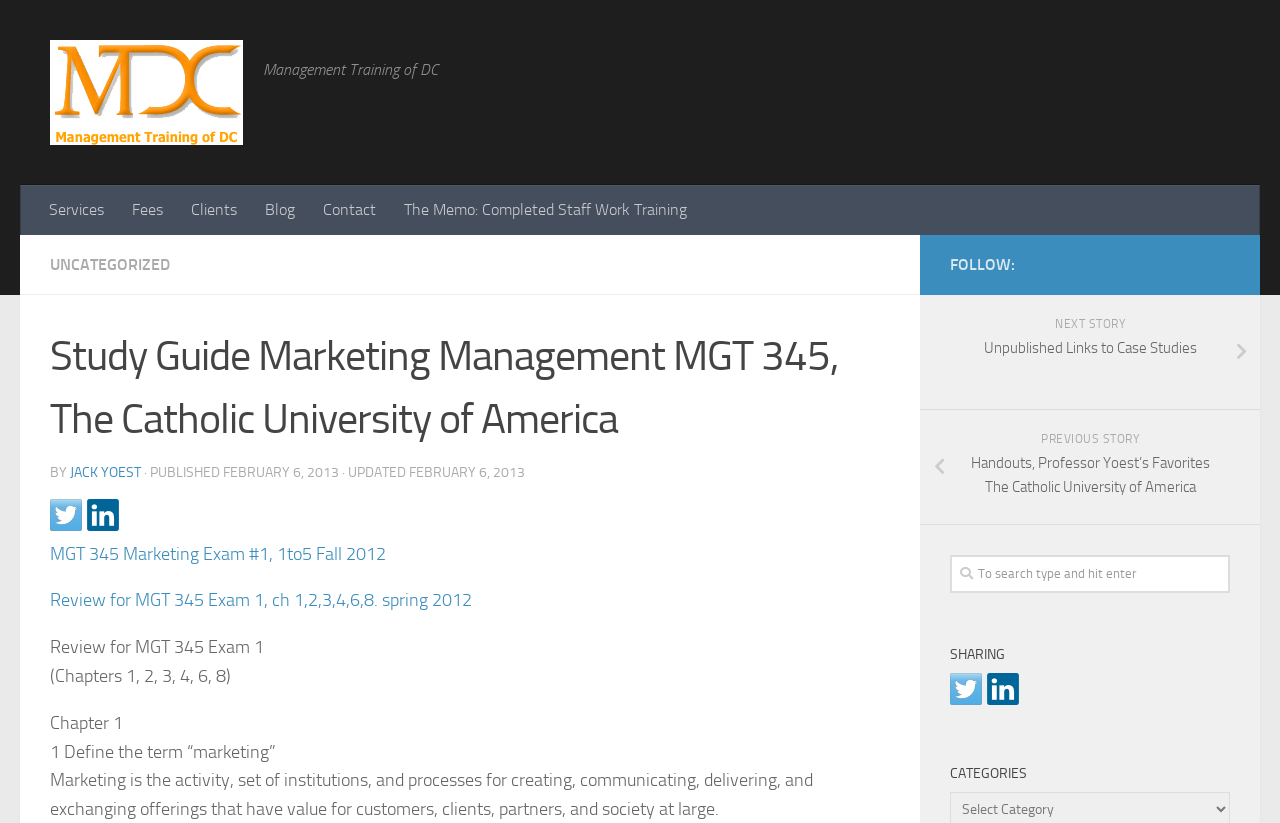Select the bounding box coordinates of the element I need to click to carry out the following instruction: "Click on the 'Contact' link".

[0.241, 0.225, 0.305, 0.286]